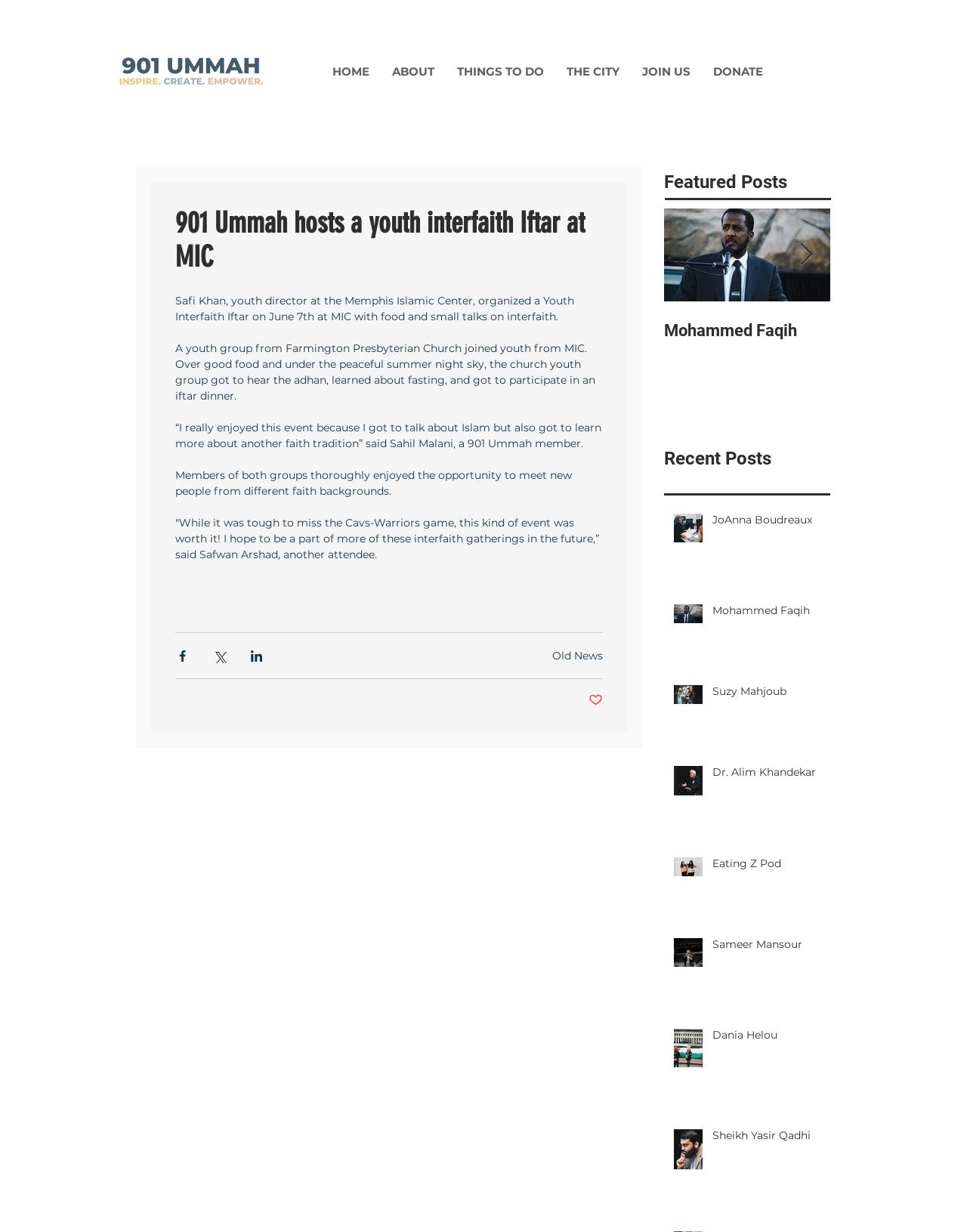Answer the question below using just one word or a short phrase: 
How many posts are listed under 'Recent Posts'?

6